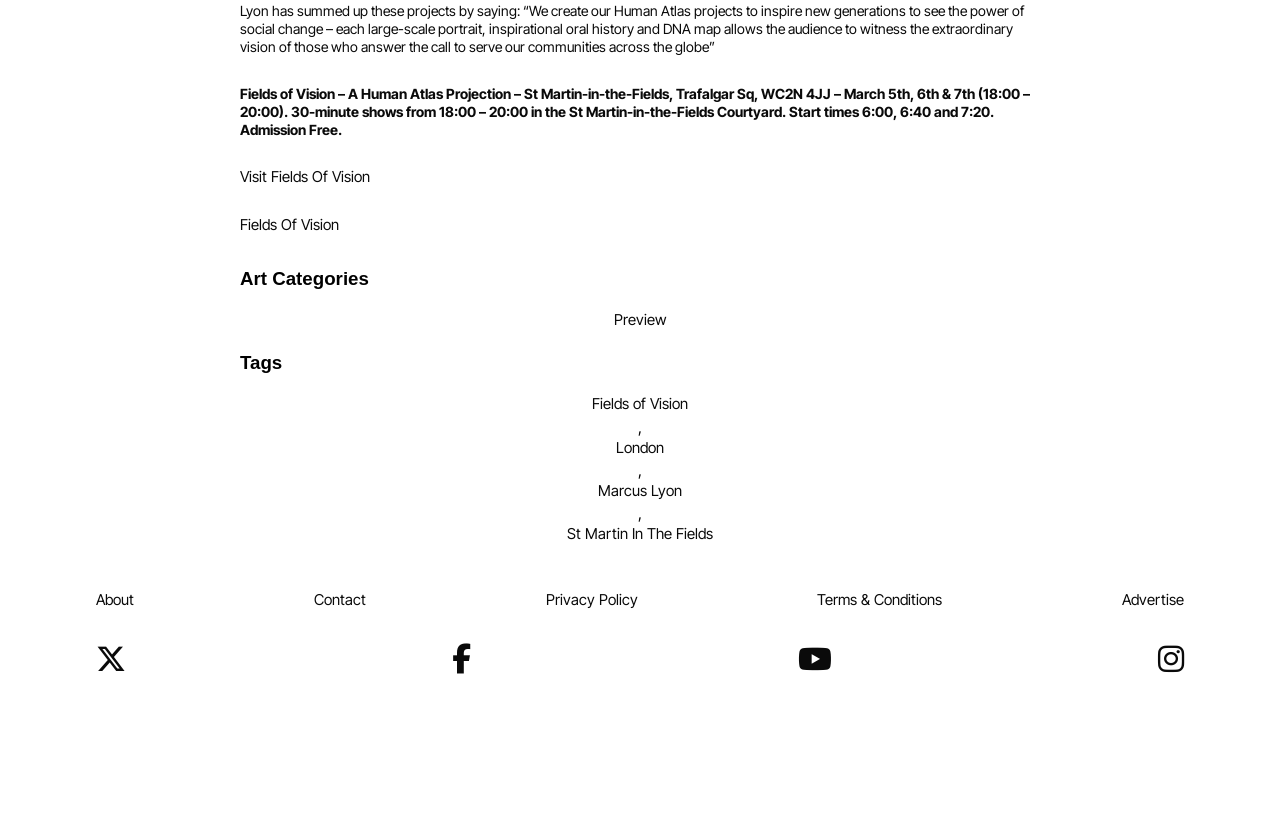Using the provided element description, identify the bounding box coordinates as (top-left x, top-left y, bottom-right x, bottom-right y). Ensure all values are between 0 and 1. Description: Privacy Policy

[0.426, 0.704, 0.498, 0.731]